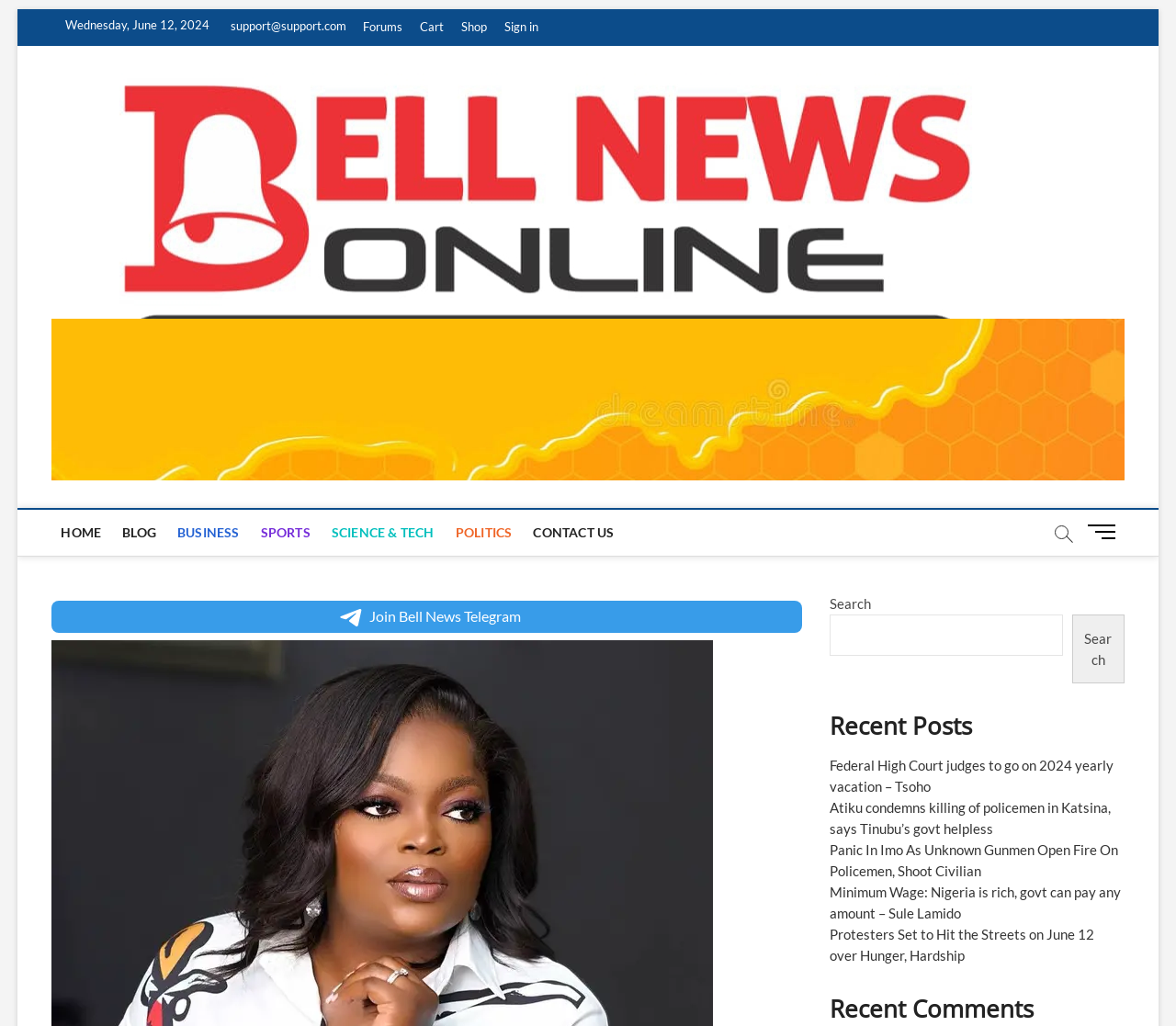Please specify the bounding box coordinates for the clickable region that will help you carry out the instruction: "Read the 'Kindle Oasis Review' article".

None